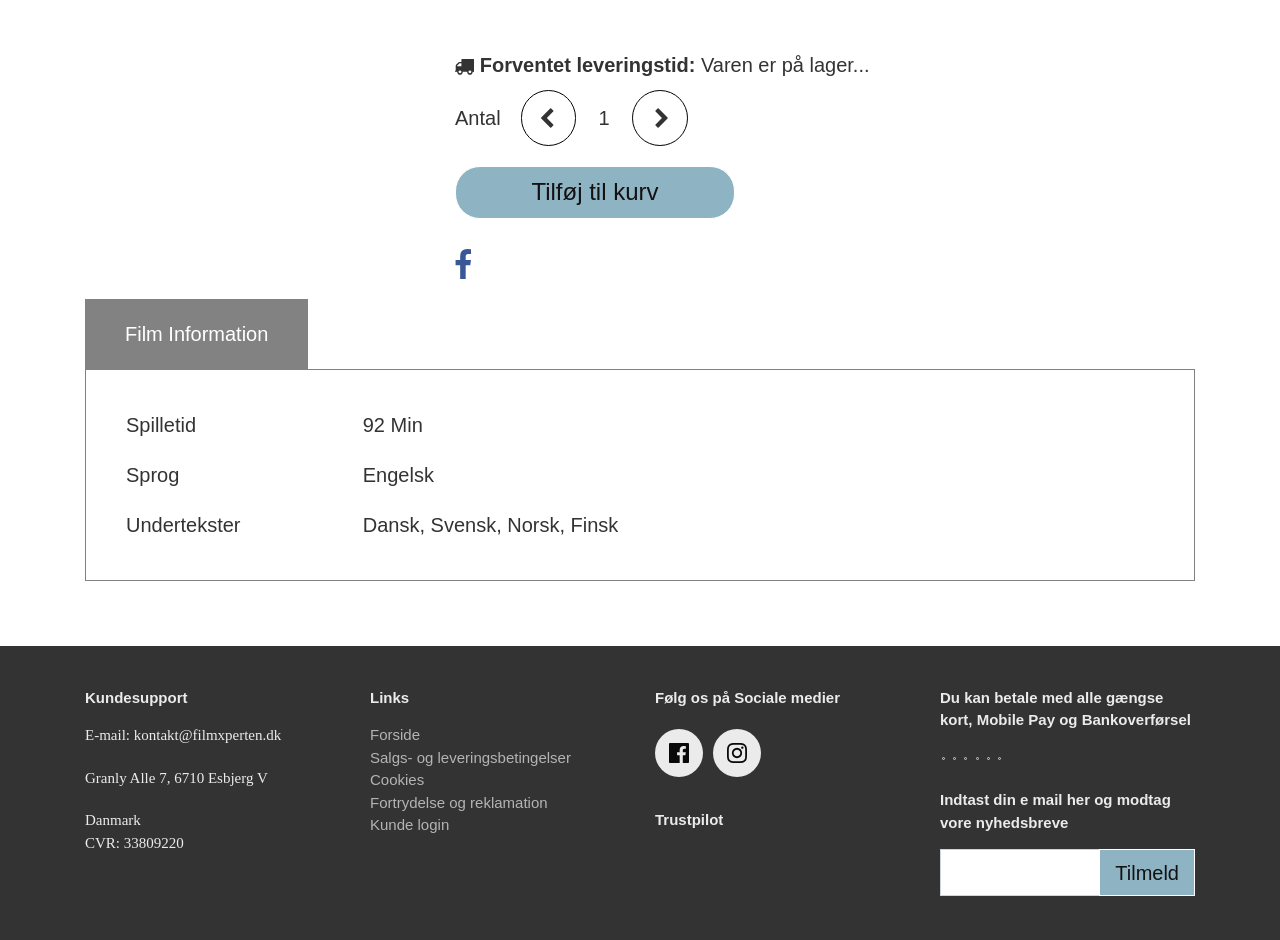Answer the question in one word or a short phrase:
What is the language of the film?

English